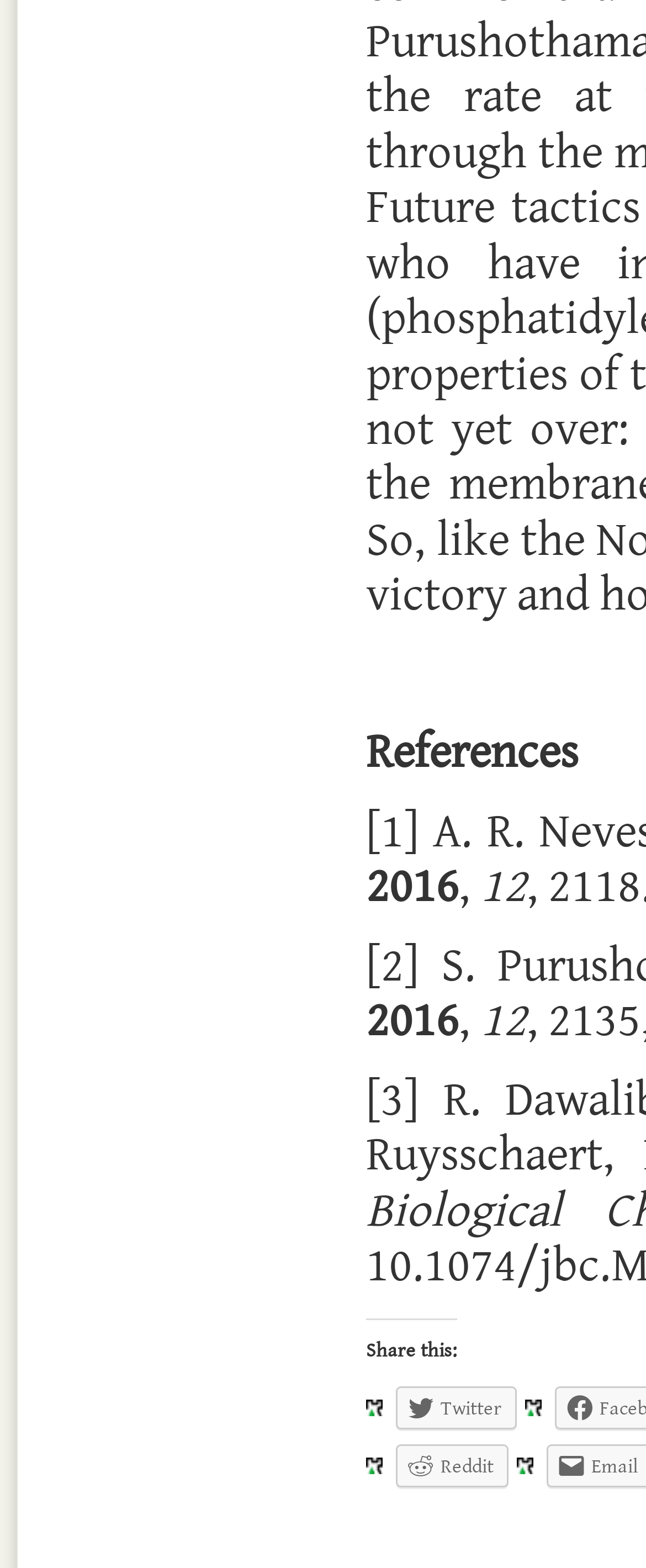What is the number mentioned next to the year?
Refer to the image and provide a concise answer in one word or phrase.

12